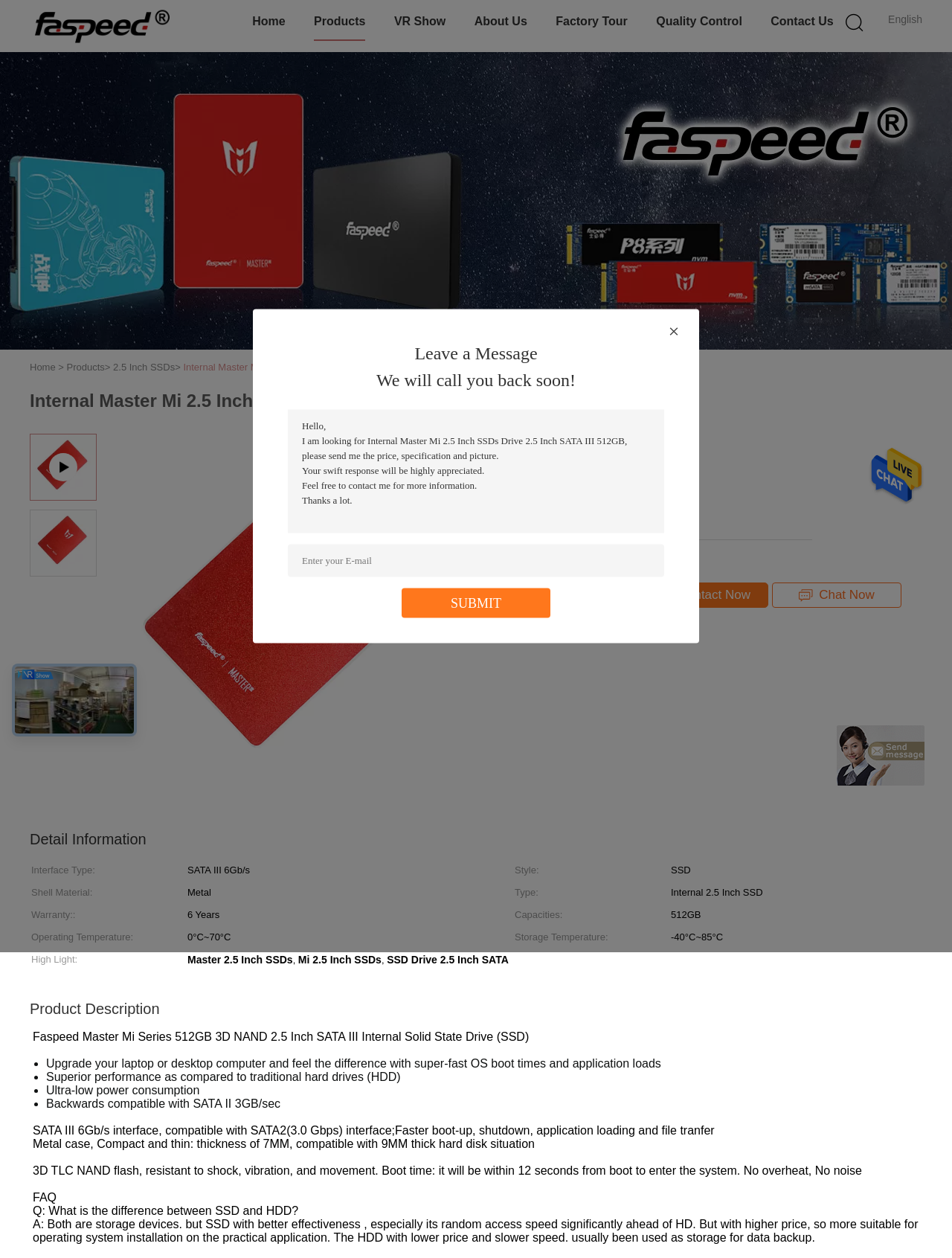Given the description "Chat Now", provide the bounding box coordinates of the corresponding UI element.

[0.811, 0.463, 0.947, 0.483]